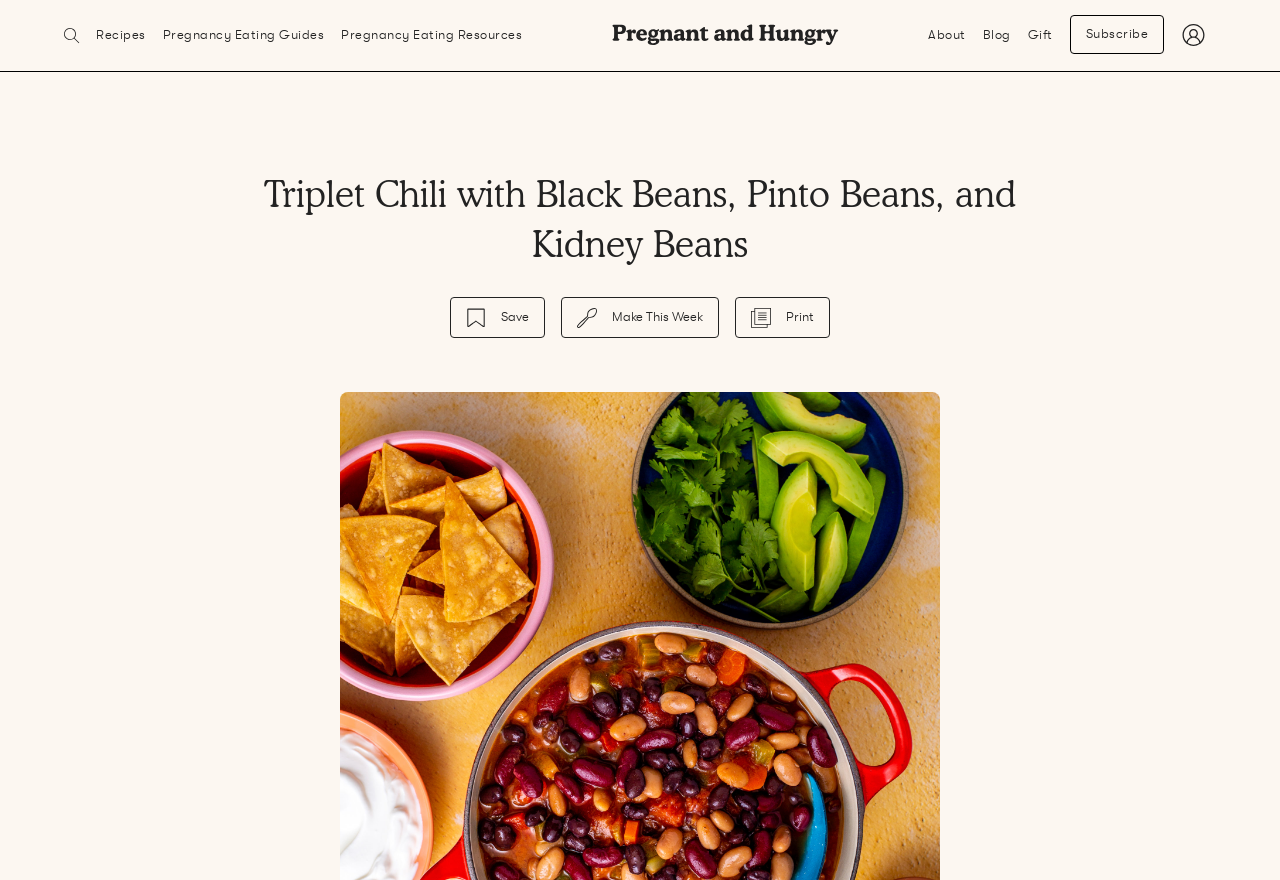Please respond to the question using a single word or phrase:
How many links are there in the top navigation bar?

5